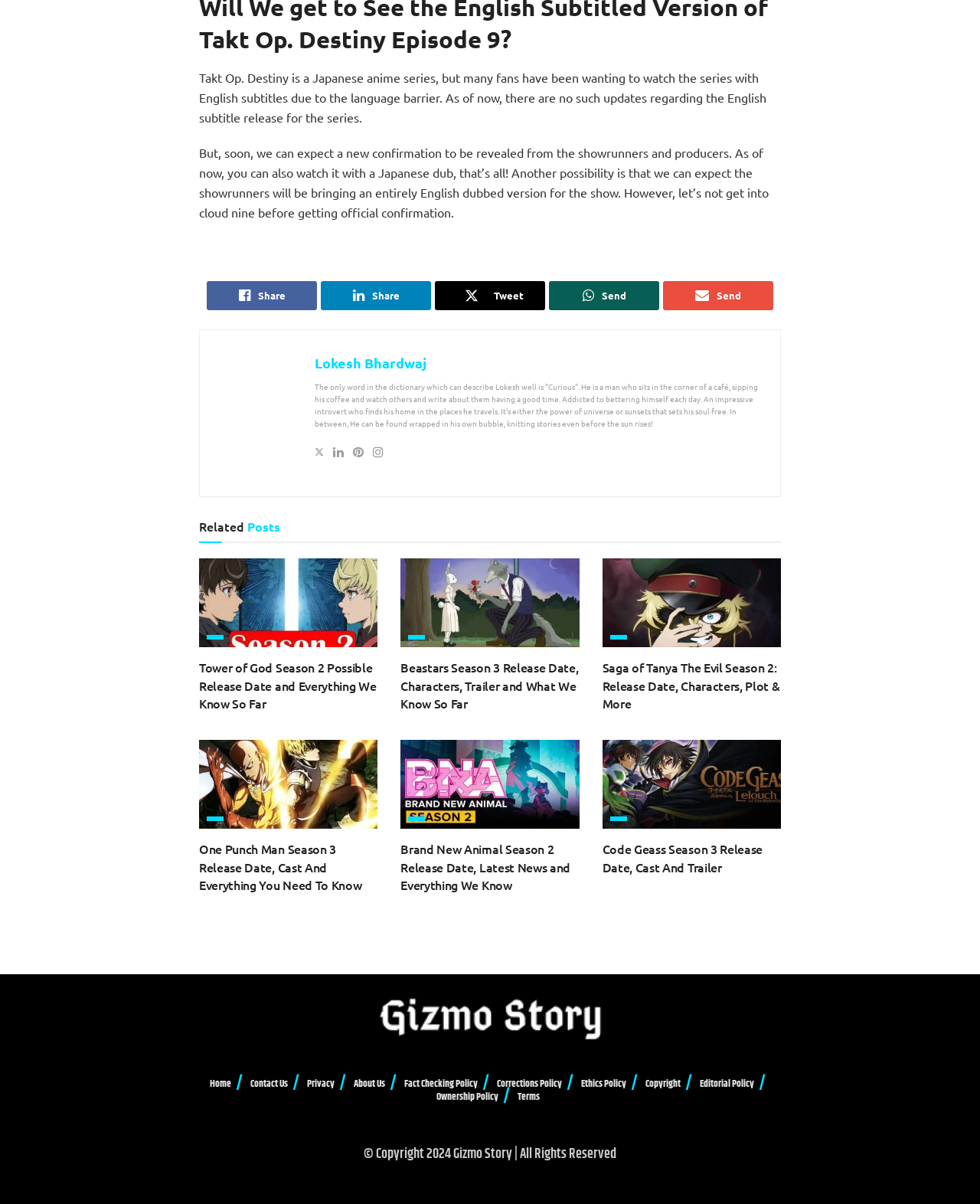Identify the bounding box of the UI element that matches this description: "About Us".

[0.361, 0.894, 0.393, 0.907]